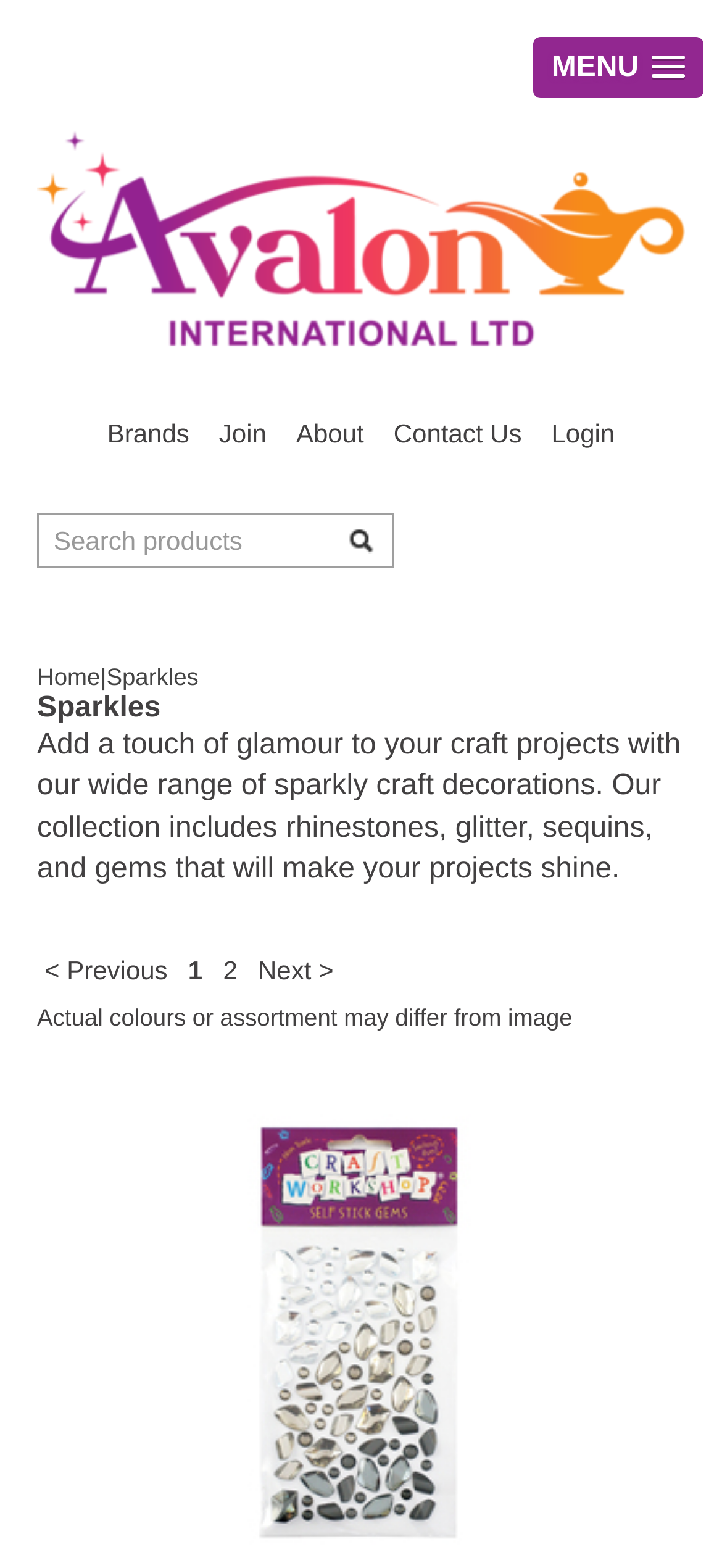Identify the bounding box for the UI element specified in this description: "Join". The coordinates must be four float numbers between 0 and 1, formatted as [left, top, right, bottom].

[0.303, 0.266, 0.369, 0.289]